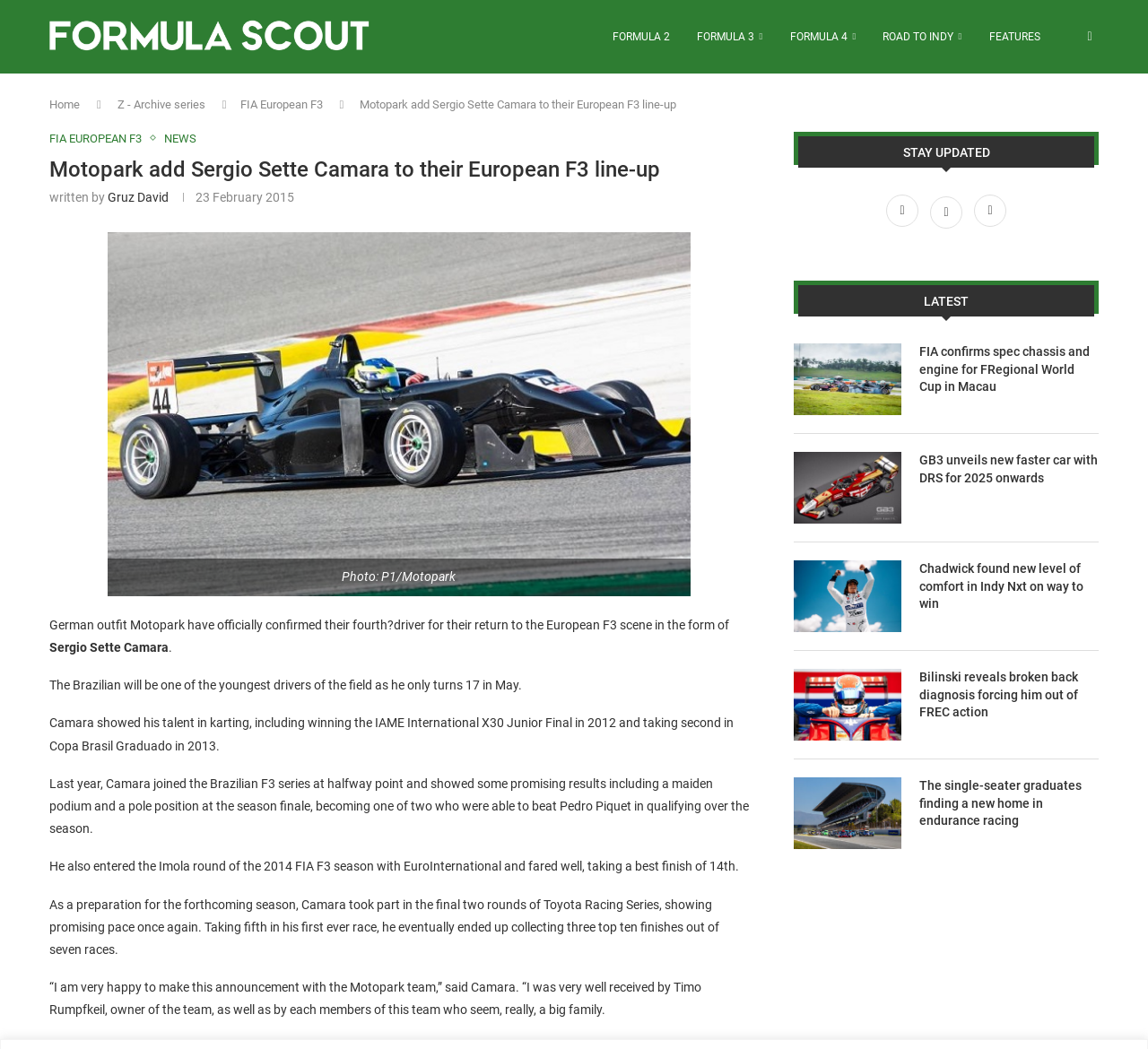Determine the bounding box coordinates of the clickable element to achieve the following action: 'Search for news'. Provide the coordinates as four float values between 0 and 1, formatted as [left, top, right, bottom].

[0.941, 0.001, 0.957, 0.069]